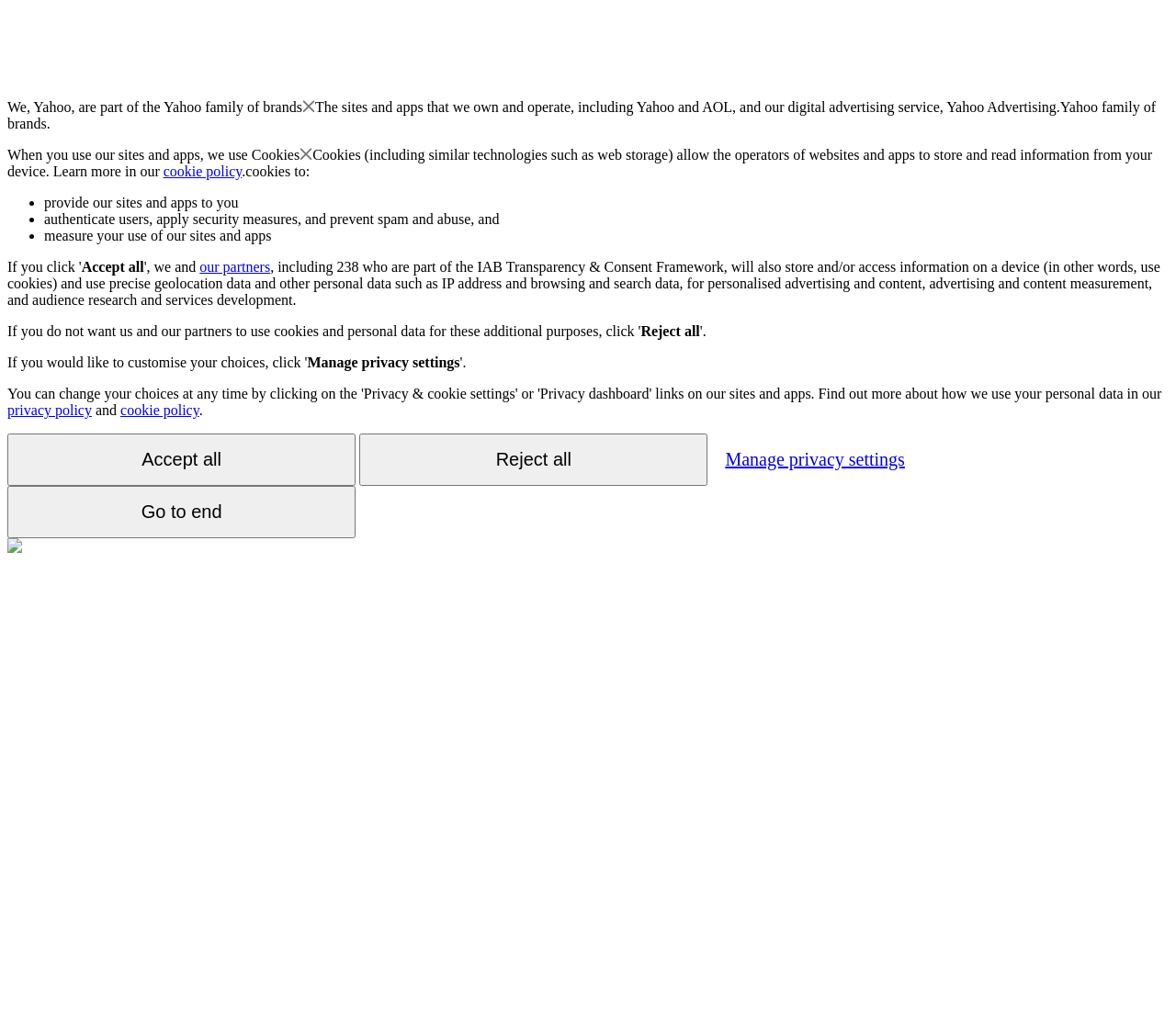Please identify the bounding box coordinates of the clickable area that will fulfill the following instruction: "Click the 'Manage privacy settings' button". The coordinates should be in the format of four float numbers between 0 and 1, i.e., [left, top, right, bottom].

[0.261, 0.346, 0.391, 0.361]